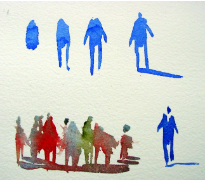What is the purpose of including figures in a landscape painting?
Look at the screenshot and respond with a single word or phrase.

To provide scale and animation